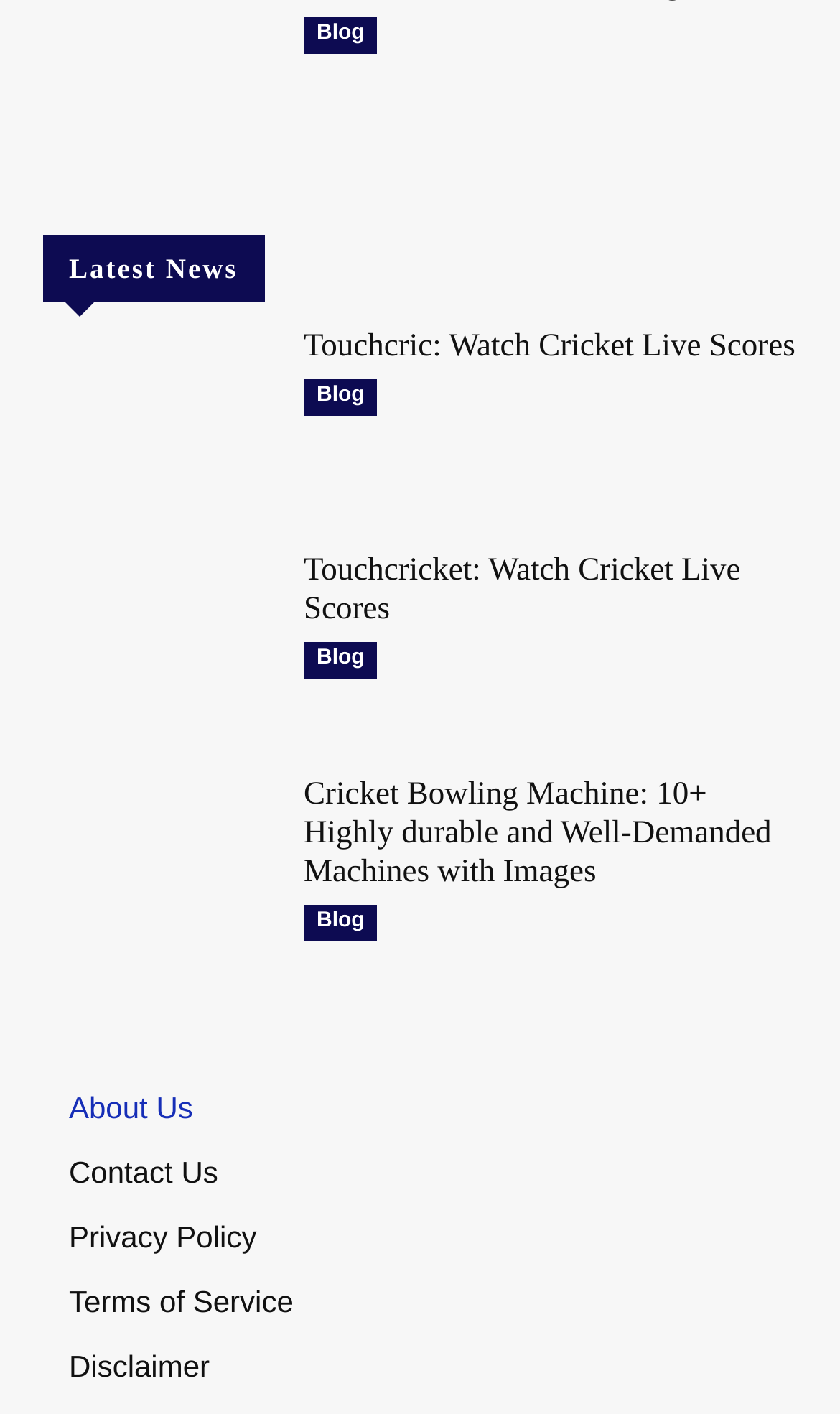How many links are there to 'Blog'?
Please ensure your answer to the question is detailed and covers all necessary aspects.

There are four links with the text 'Blog' on the webpage, located at different positions with bounding box coordinates [0.362, 0.012, 0.449, 0.037], [0.362, 0.268, 0.449, 0.293], [0.362, 0.453, 0.449, 0.479], and [0.362, 0.639, 0.449, 0.665].